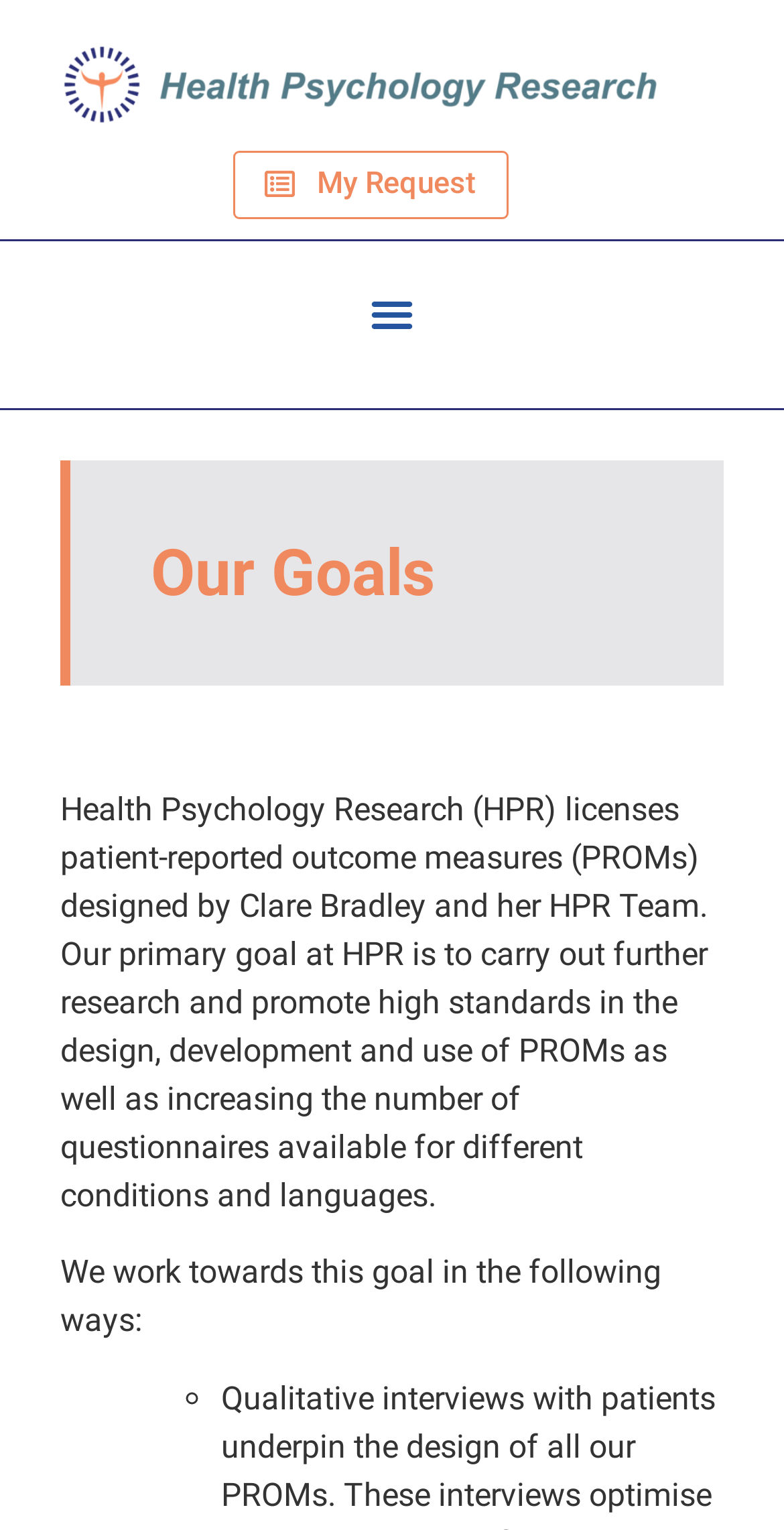Look at the image and write a detailed answer to the question: 
What is the primary goal of HPR?

Based on the webpage content, specifically the StaticText element with the text 'Health Psychology Research (HPR) licenses patient-reported outcome measures (PROMs) designed by Clare Bradley and her HPR Team. Our primary goal at HPR is to carry out further research and promote high standards in the design, development and use of PROMs as well as increasing the number of questionnaires available for different conditions and languages.', we can infer that the primary goal of HPR is to carry out further research.